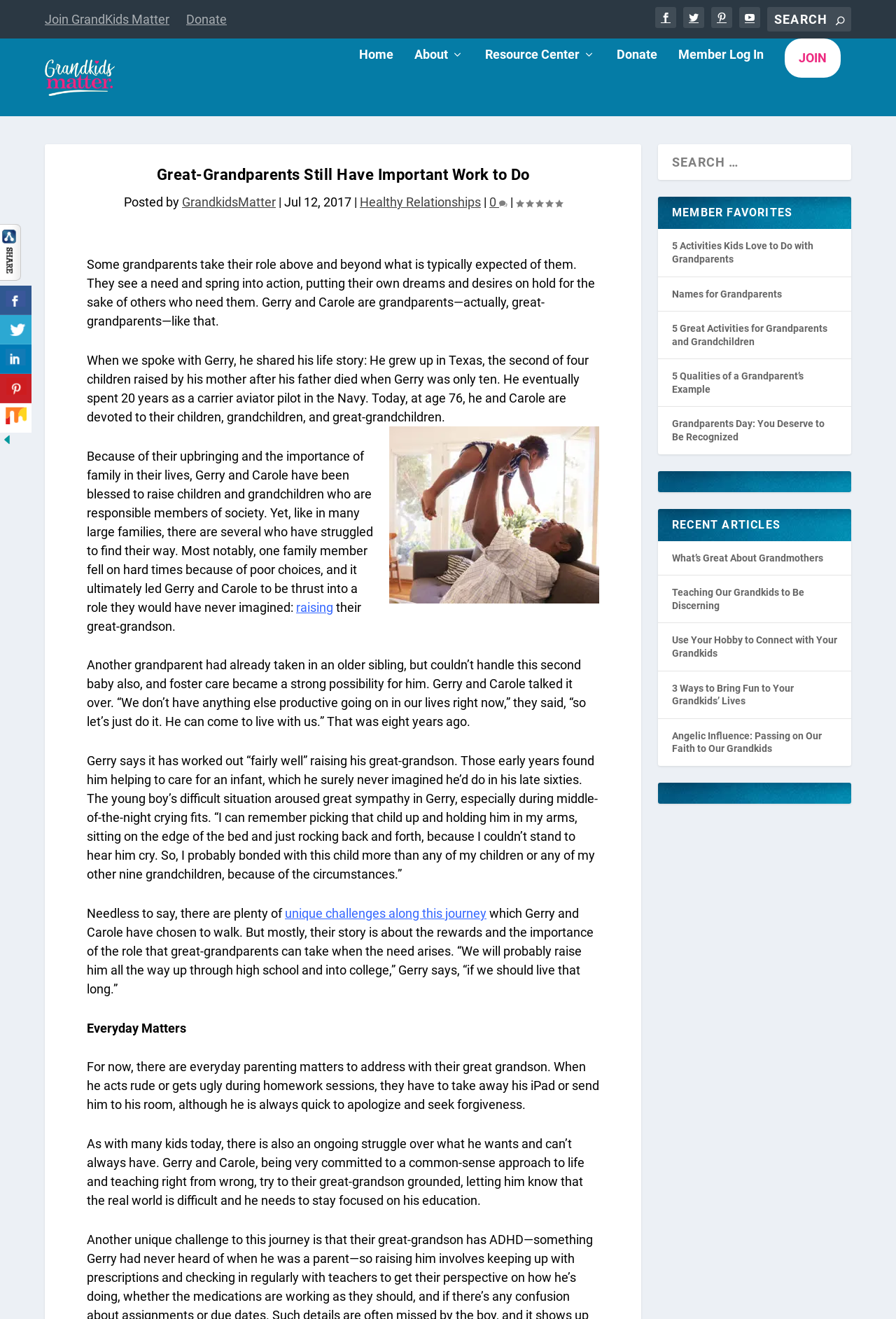Provide the bounding box coordinates for the specified HTML element described in this description: "parent_node: Home". The coordinates should be four float numbers ranging from 0 to 1, in the format [left, top, right, bottom].

[0.05, 0.042, 0.161, 0.082]